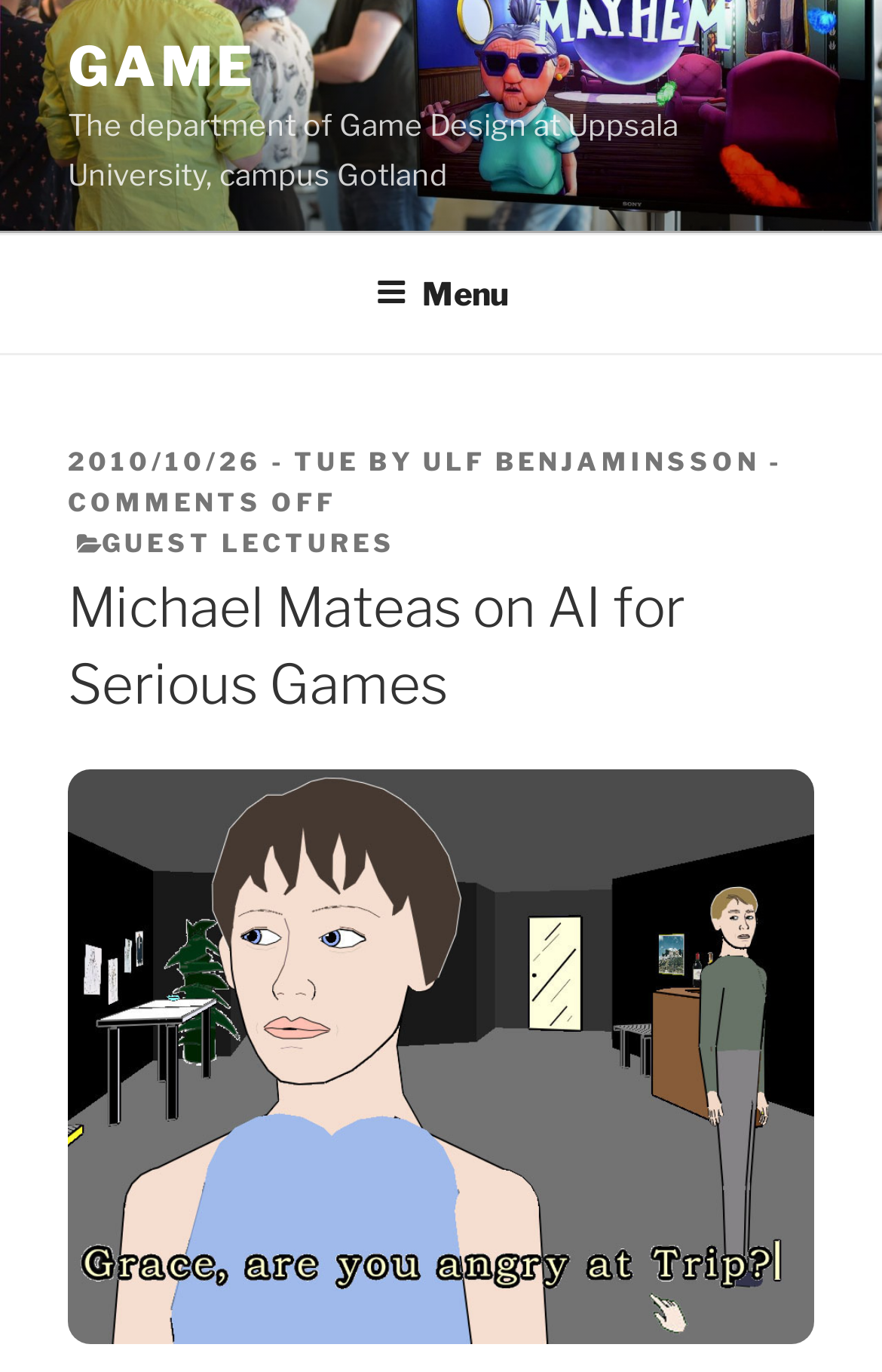Kindly respond to the following question with a single word or a brief phrase: 
How many categories are mentioned in the webpage?

1